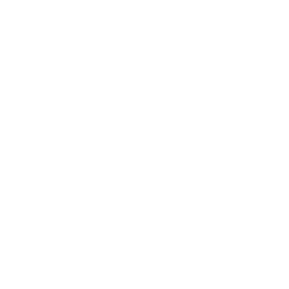What is the primary benefit of using this thermostat?
Provide a detailed and extensive answer to the question.

According to the caption, the thermostat is designed for optimal temperature control, allowing users to program heating and cooling schedules for convenience and energy efficiency. This implies that the primary benefit of using this thermostat is to save energy costs.